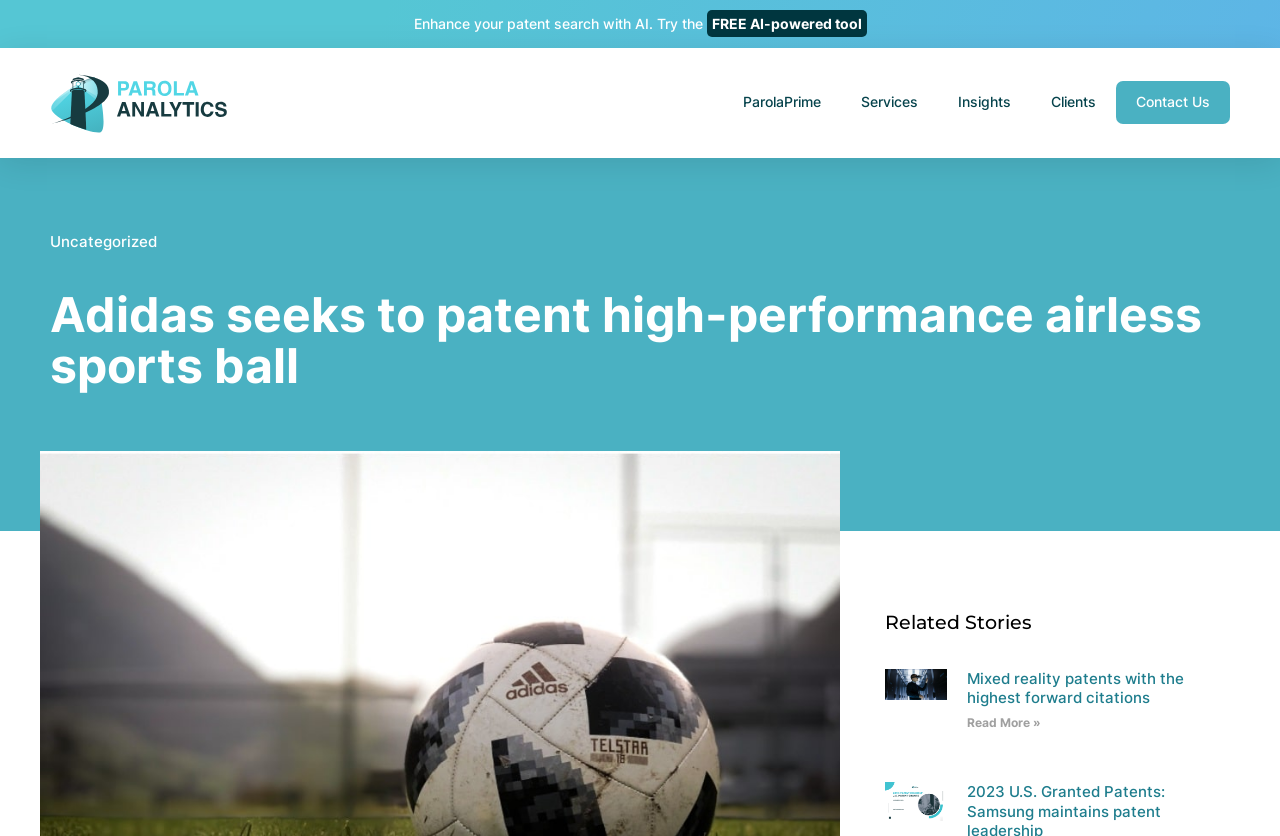What is the type of ball mentioned in the main heading?
Look at the image and respond with a one-word or short phrase answer.

Sports ball